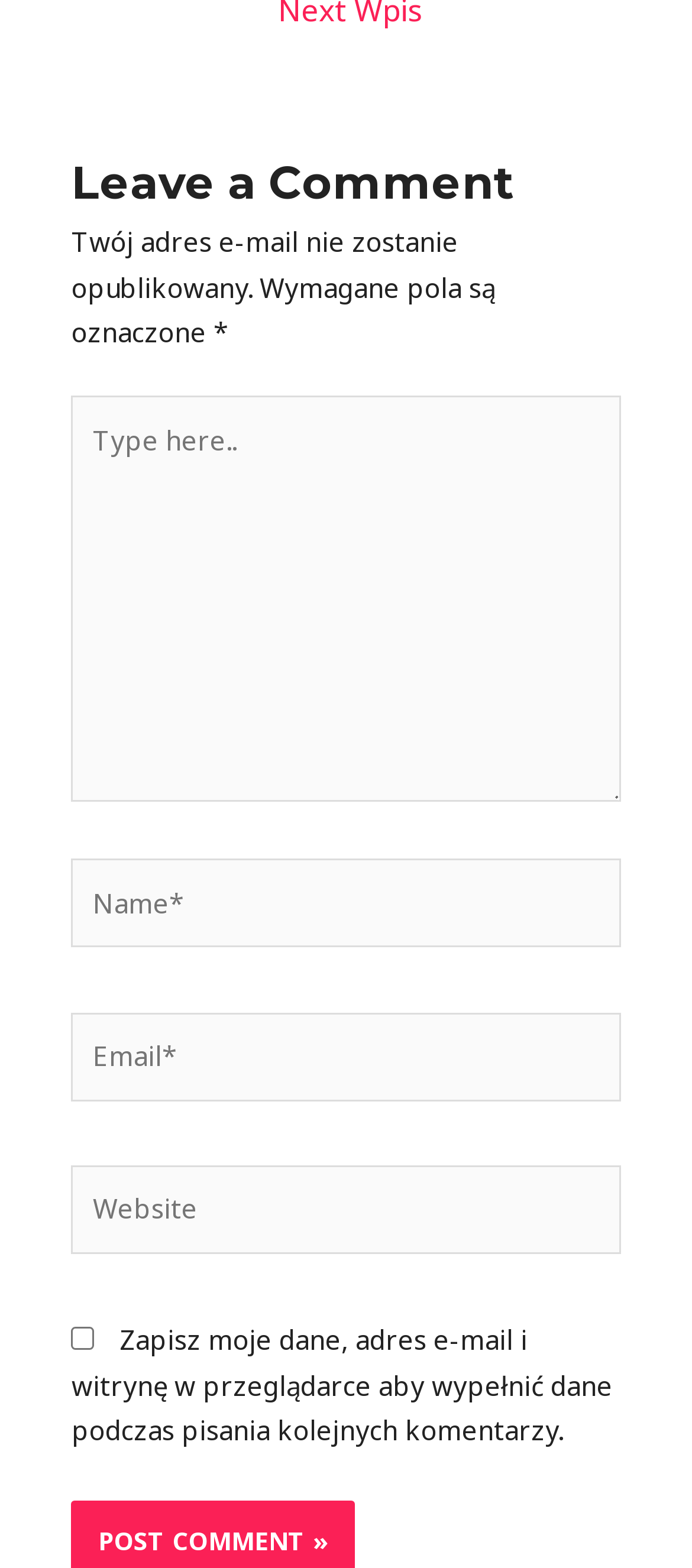Please give a succinct answer using a single word or phrase:
What is the purpose of the checkbox?

Save data